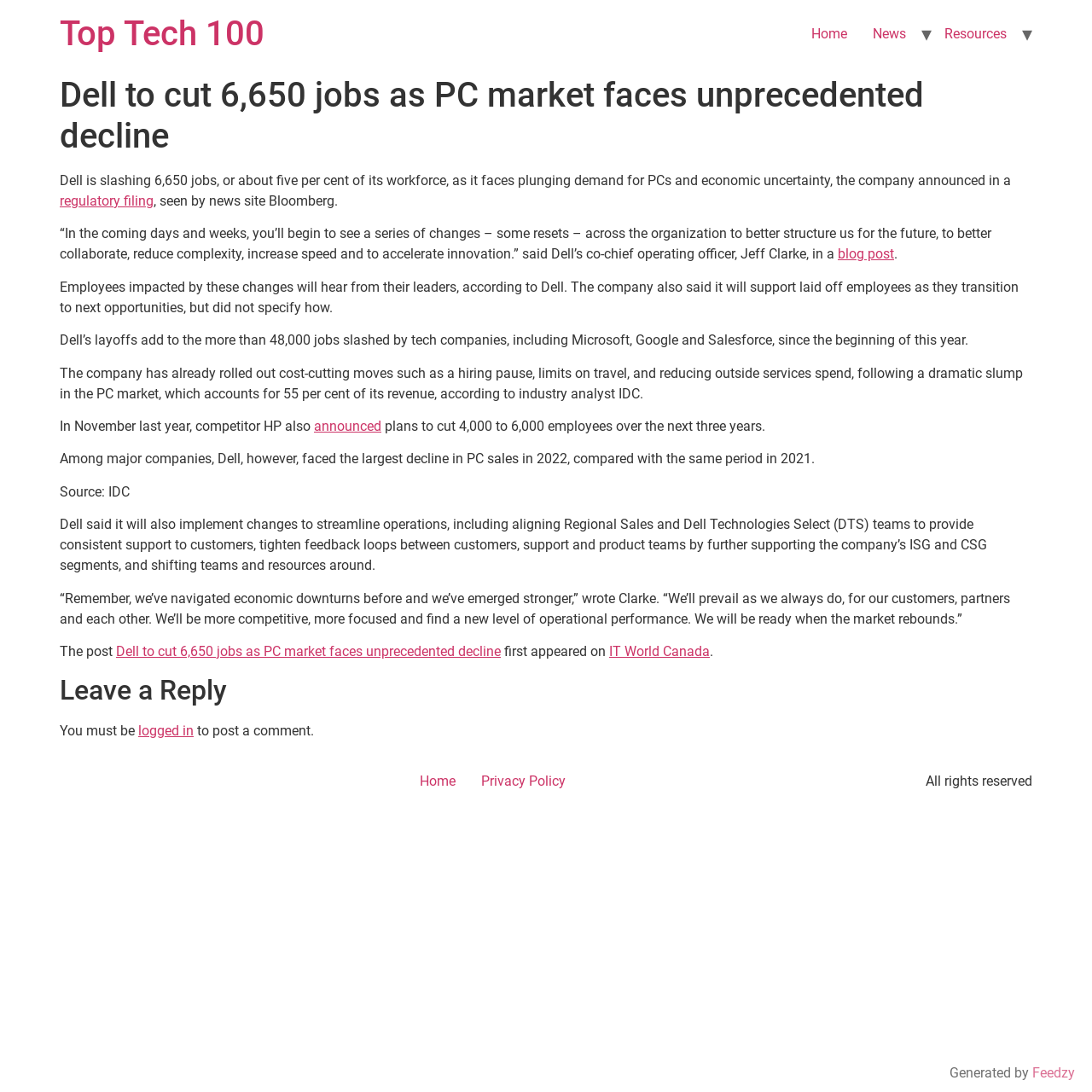Please answer the following question using a single word or phrase: What is the name of the company cutting jobs?

Dell